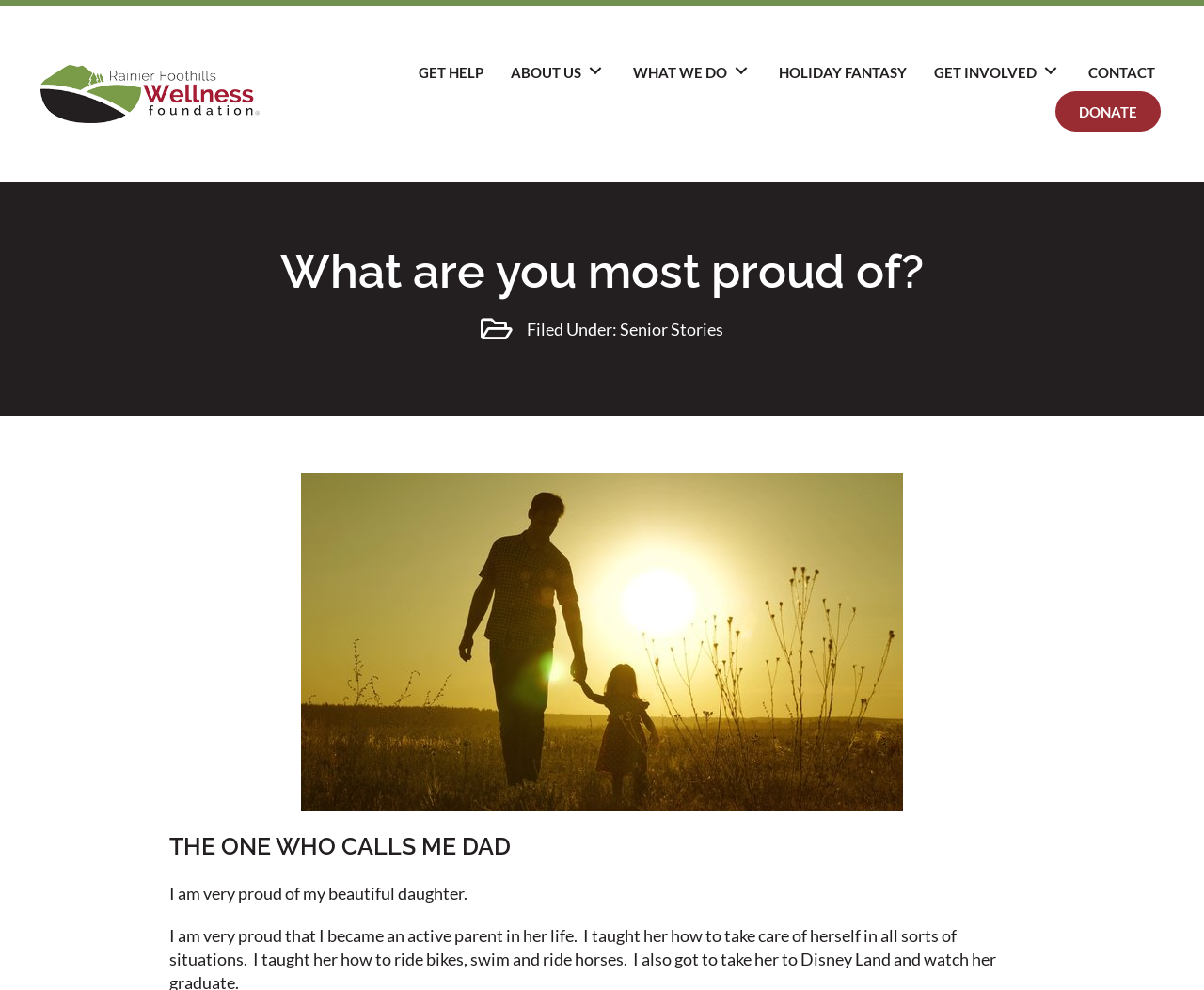Generate a detailed explanation of the webpage's features and information.

The webpage appears to be a personal story sharing platform, specifically focused on senior stories. At the top left corner, there is a logo of the Rainier Foothills Wellness Foundation. To the right of the logo, there is a navigation menu with several links, including "GET HELP", "ABOUT US", "WHAT WE DO", "HOLIDAY FANTASY", "GET INVOLVED", "CONTACT", and "DONATE". Some of these links have submenus that can be expanded.

Below the navigation menu, there is a heading that reads "What are you most proud of?" followed by a static text "Filed Under:" and a link to "Senior Stories". 

In the middle of the page, there is a large figure that takes up almost half of the page, which is an image of a dad and daughter. Below the image, there is a heading that reads "THE ONE WHO CALLS ME DAD". 

At the bottom of the page, there is a paragraph of text that reads "I am very proud of my beautiful daughter." This text is likely the main content of the page, sharing a personal story of pride and love for one's daughter.